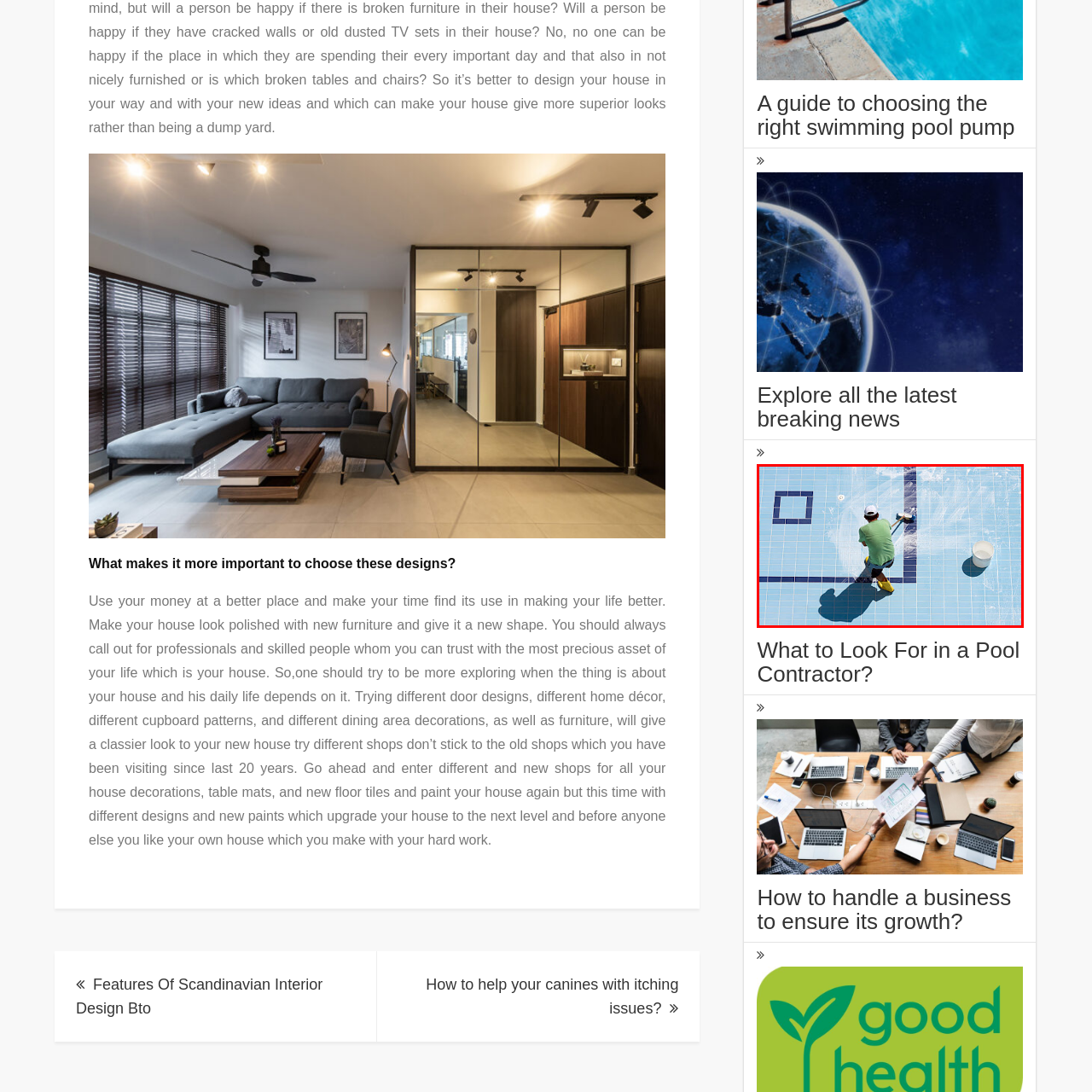Elaborate on the contents of the image marked by the red border.

The image depicts a worker diligently cleaning a swimming pool. Dressed in a green shirt, wearing a white cap, and rubber boots, the worker is using a long-handled brush to scrub the tiled surface of the pool. White foam can be seen spread across the blue tiles, indicating the use of cleaning agents. In the foreground, a white bucket sits nearby, likely holding water or additional cleaning supplies. The pool features a simple square pattern in dark tiles, adding a touch of design to the otherwise bright and vibrant blue backdrop. This scene captures the essential maintenance required to keep a swimming pool clean and inviting, highlighting the importance of regular upkeep in pool renovation efforts.